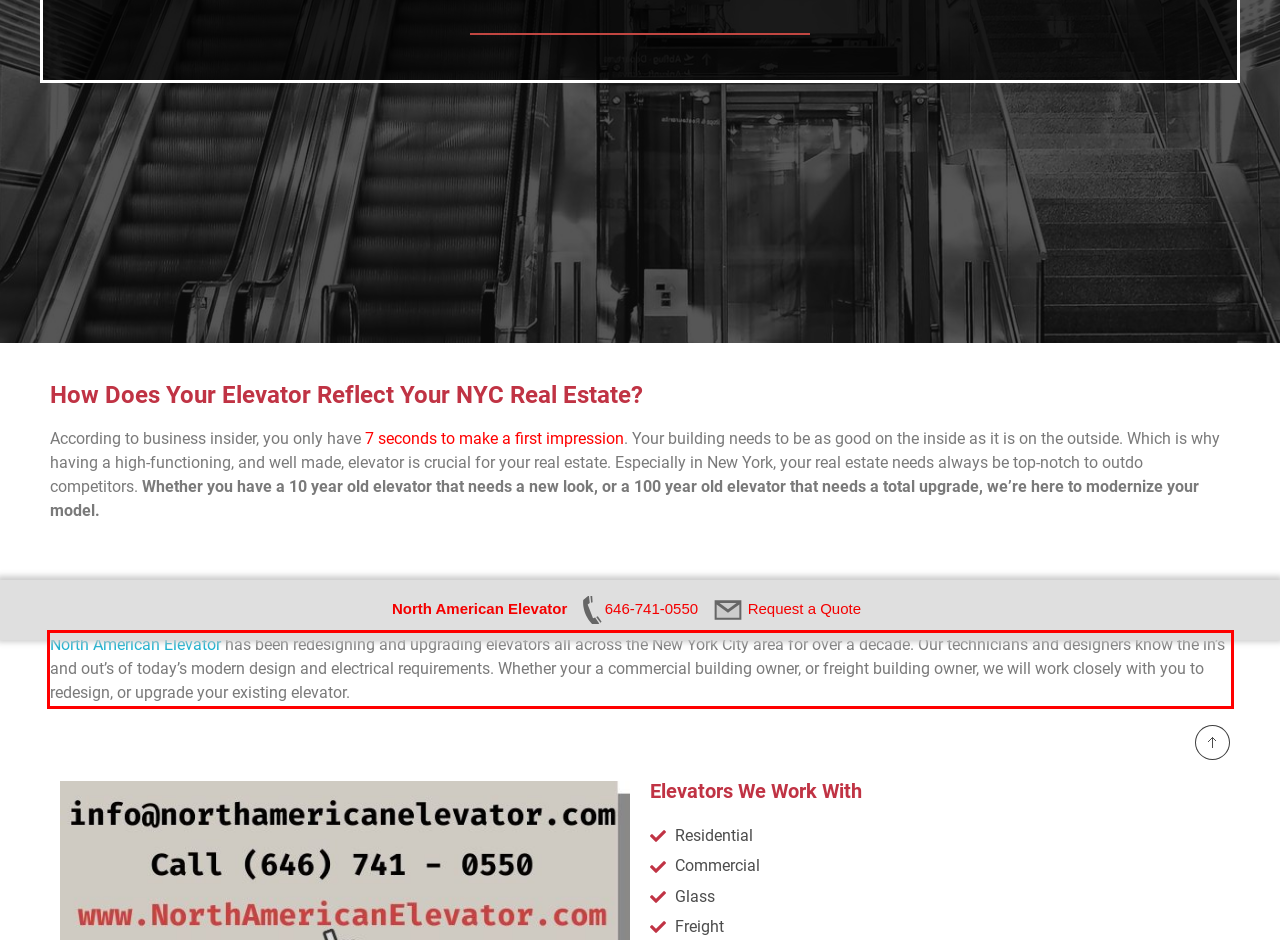Your task is to recognize and extract the text content from the UI element enclosed in the red bounding box on the webpage screenshot.

North American Elevator has been redesigning and upgrading elevators all across the New York City area for over a decade. Our technicians and designers know the in’s and out’s of today’s modern design and electrical requirements. Whether your a commercial building owner, or freight building owner, we will work closely with you to redesign, or upgrade your existing elevator.